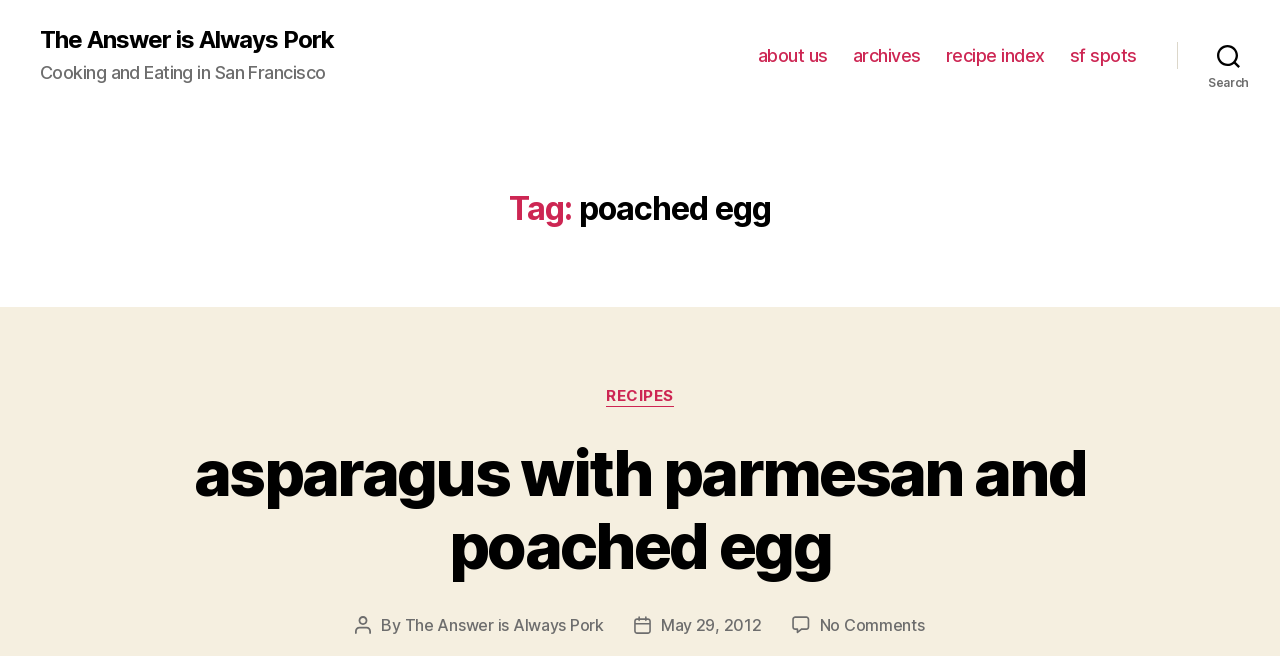Find the bounding box coordinates of the element you need to click on to perform this action: 'search for something'. The coordinates should be represented by four float values between 0 and 1, in the format [left, top, right, bottom].

[0.92, 0.051, 1.0, 0.118]